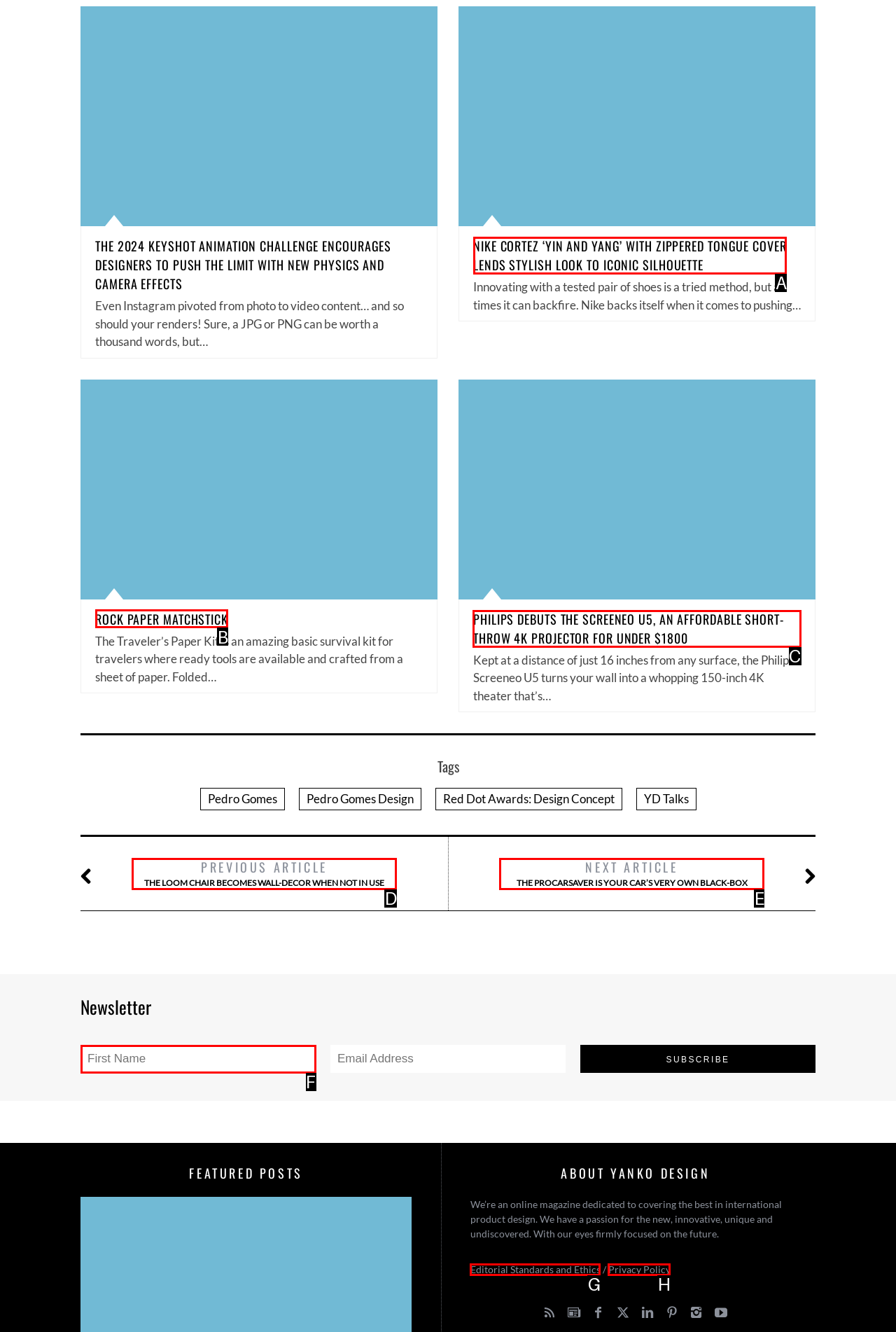What option should you select to complete this task: Read the article about Philips Debuts the Screeneo U5? Indicate your answer by providing the letter only.

C